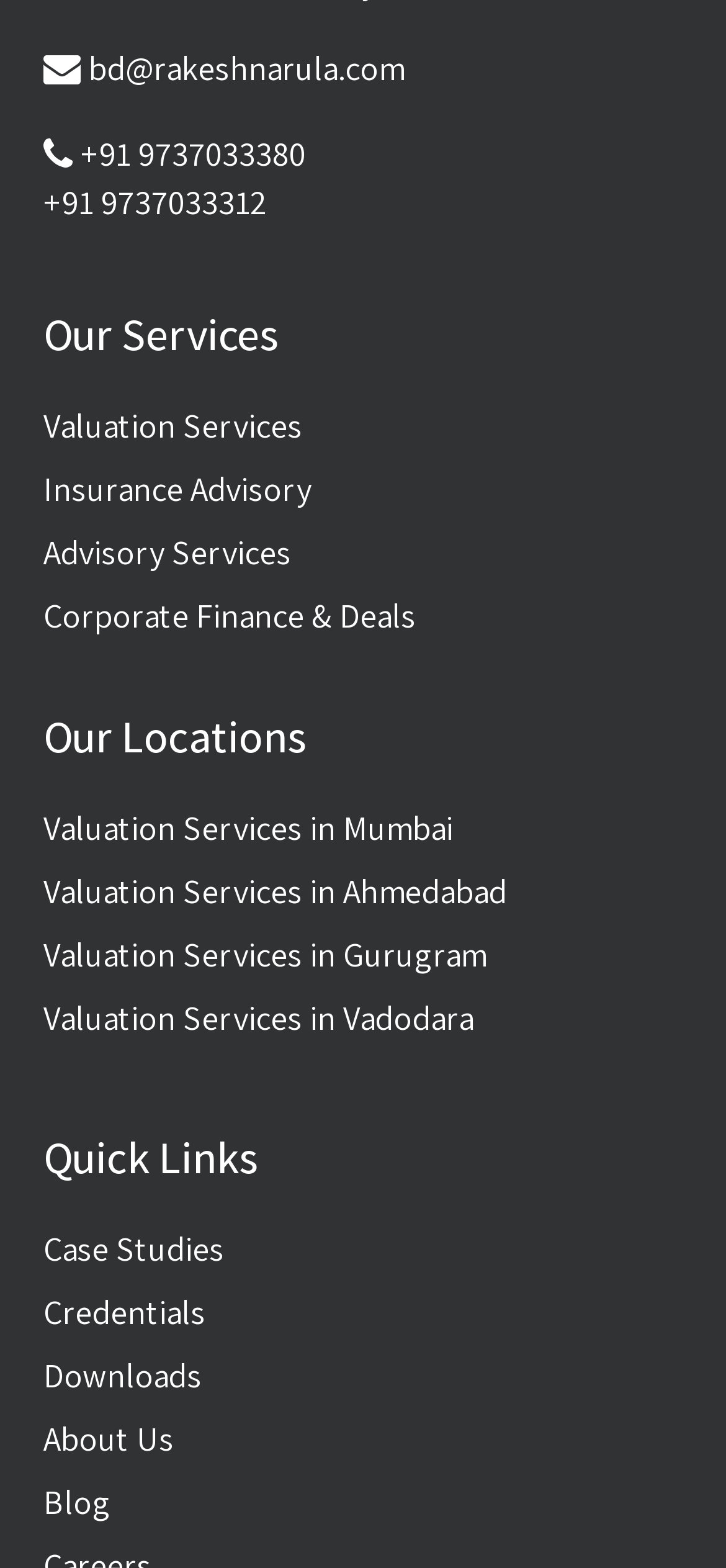Can you look at the image and give a comprehensive answer to the question:
What services are offered?

The services offered by the company can be found under the 'Our Services' heading. There are four links listed, which are 'Valuation Services', 'Insurance Advisory', 'Advisory Services', and 'Corporate Finance & Deals'. These links have bounding box coordinates [0.06, 0.257, 0.94, 0.288], [0.06, 0.297, 0.94, 0.328], [0.06, 0.338, 0.94, 0.369], and [0.06, 0.378, 0.94, 0.409] respectively.